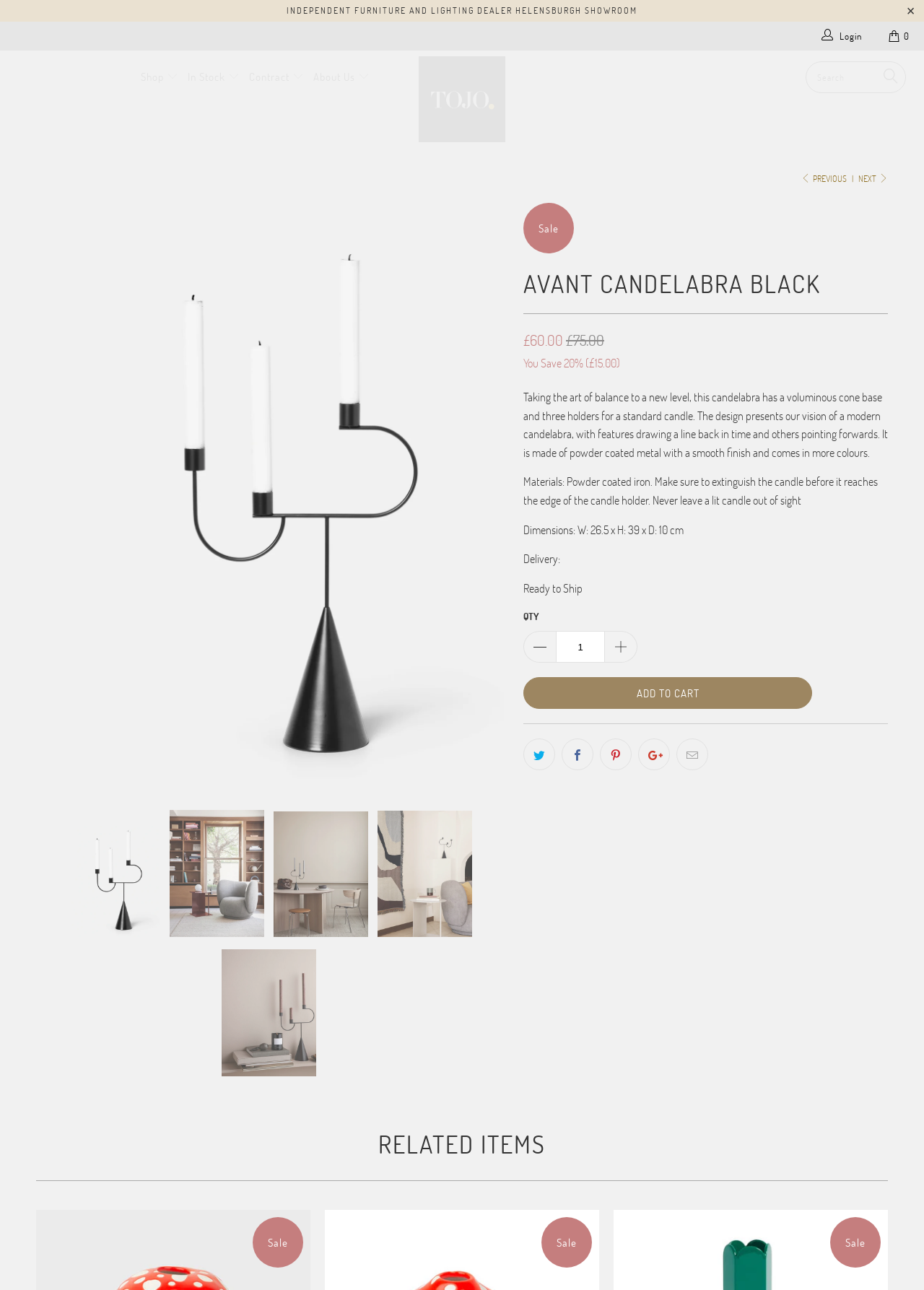Detail the various sections and features present on the webpage.

This webpage is about a product, specifically the Avant Candelabra Black, which is a modern candelabra with a voluminous cone base and three holders for standard candles. The product description is presented in a detailed manner, highlighting its features, materials, dimensions, and delivery information.

At the top of the page, there is a navigation menu with links to "Shop", "In Stock", "Contract", "About Us", and "TOJO", which is the brand name. Below the navigation menu, there is a search bar and a login link.

The main content of the page is divided into two sections. The left section displays a series of images of the Avant Candelabra Black from different angles. Below the images, there are buttons to navigate through the images.

The right section provides detailed information about the product. It starts with a heading "AVANT CANDELABRA BLACK" followed by the product description, which highlights its modern design and features. Below the description, there are details about the materials used, dimensions, and delivery information.

The product pricing information is also displayed, including the original price, sale price, and the amount saved. There is a "QTY" spin button to select the quantity of the product, and an "ADD TO CART" button.

Below the product information, there are social media links and a "RELATED ITEMS" section, which displays a list of related products with their names, prices, and sale information.

Overall, the webpage is well-organized and provides detailed information about the product, making it easy for customers to make an informed purchase decision.